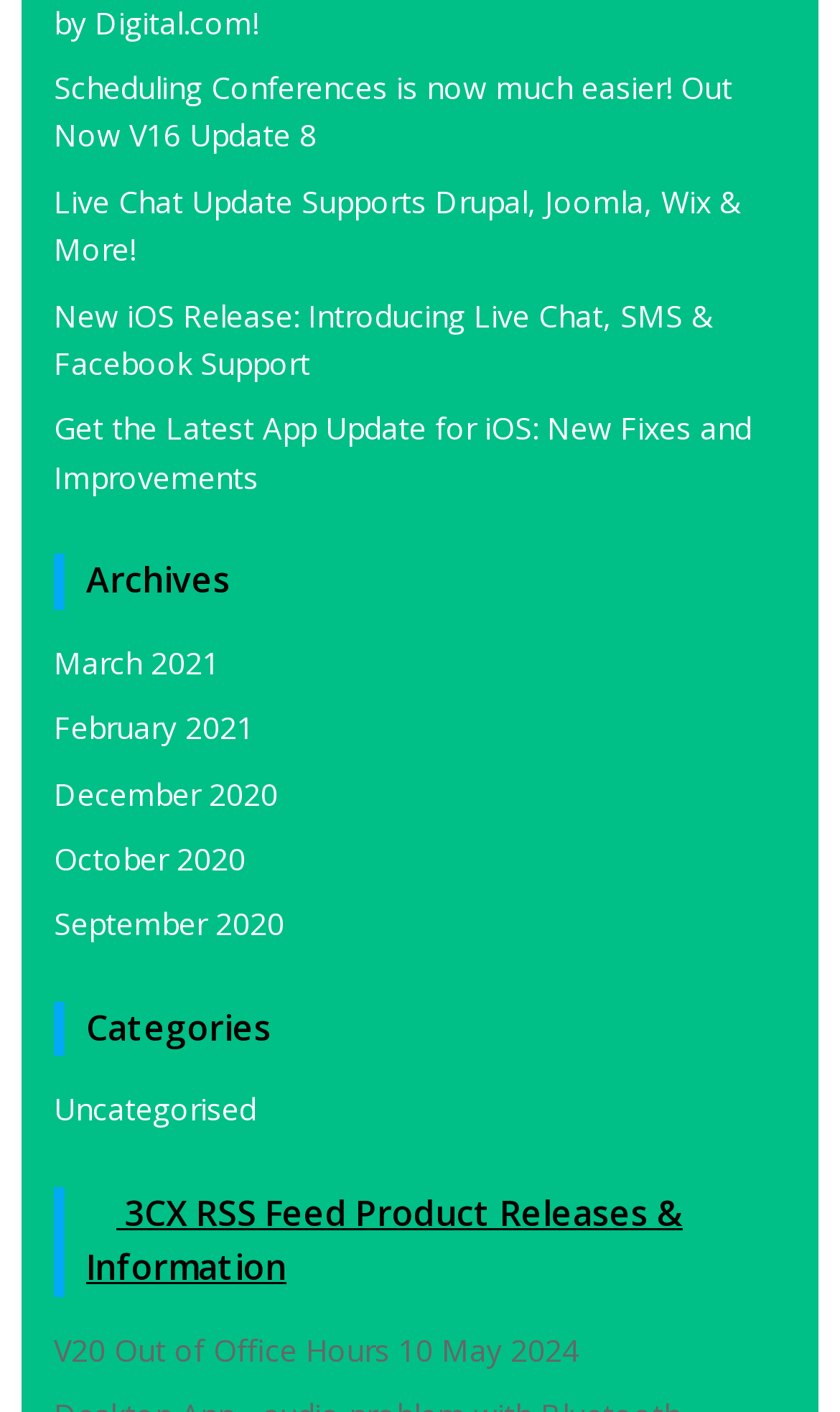What is the date mentioned at the bottom of the page?
Provide a detailed and extensive answer to the question.

The date mentioned at the bottom of the page is '10 May 2024', which is a static text element located below the last link.